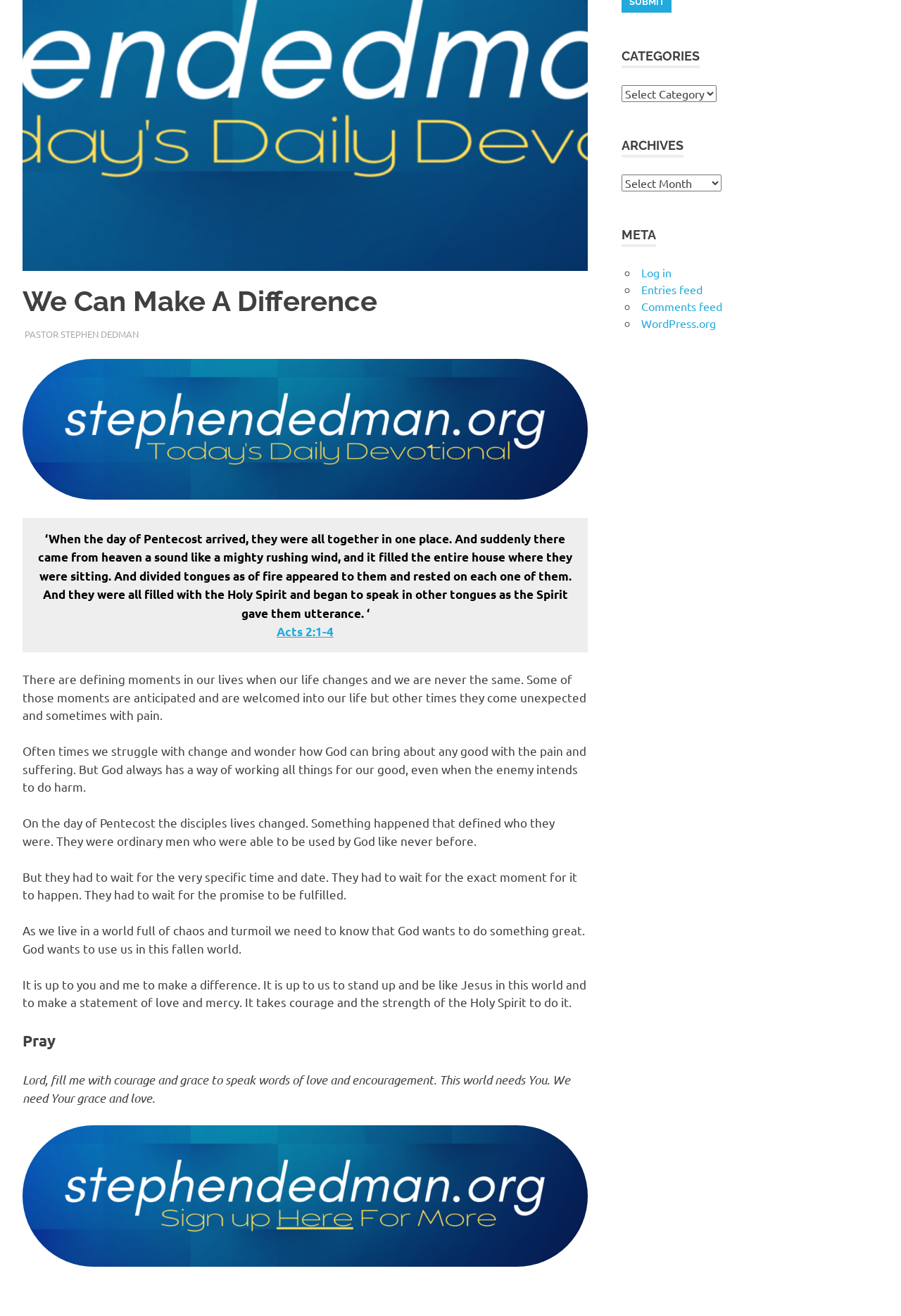Please specify the bounding box coordinates in the format (top-left x, top-left y, bottom-right x, bottom-right y), with all values as floating point numbers between 0 and 1. Identify the bounding box of the UI element described by: Resources

None